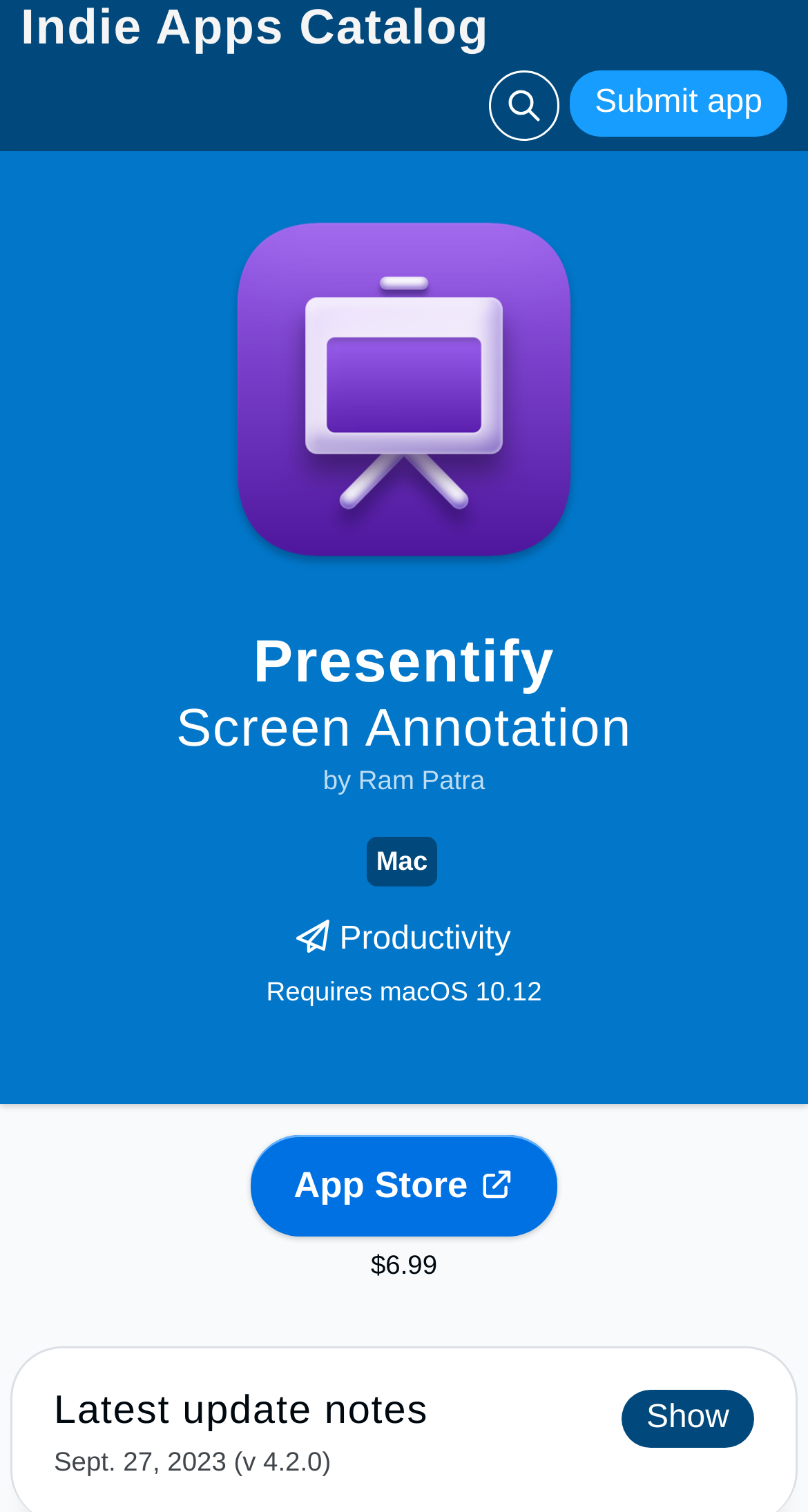Based on the element description "Show", predict the bounding box coordinates of the UI element.

[0.769, 0.919, 0.933, 0.958]